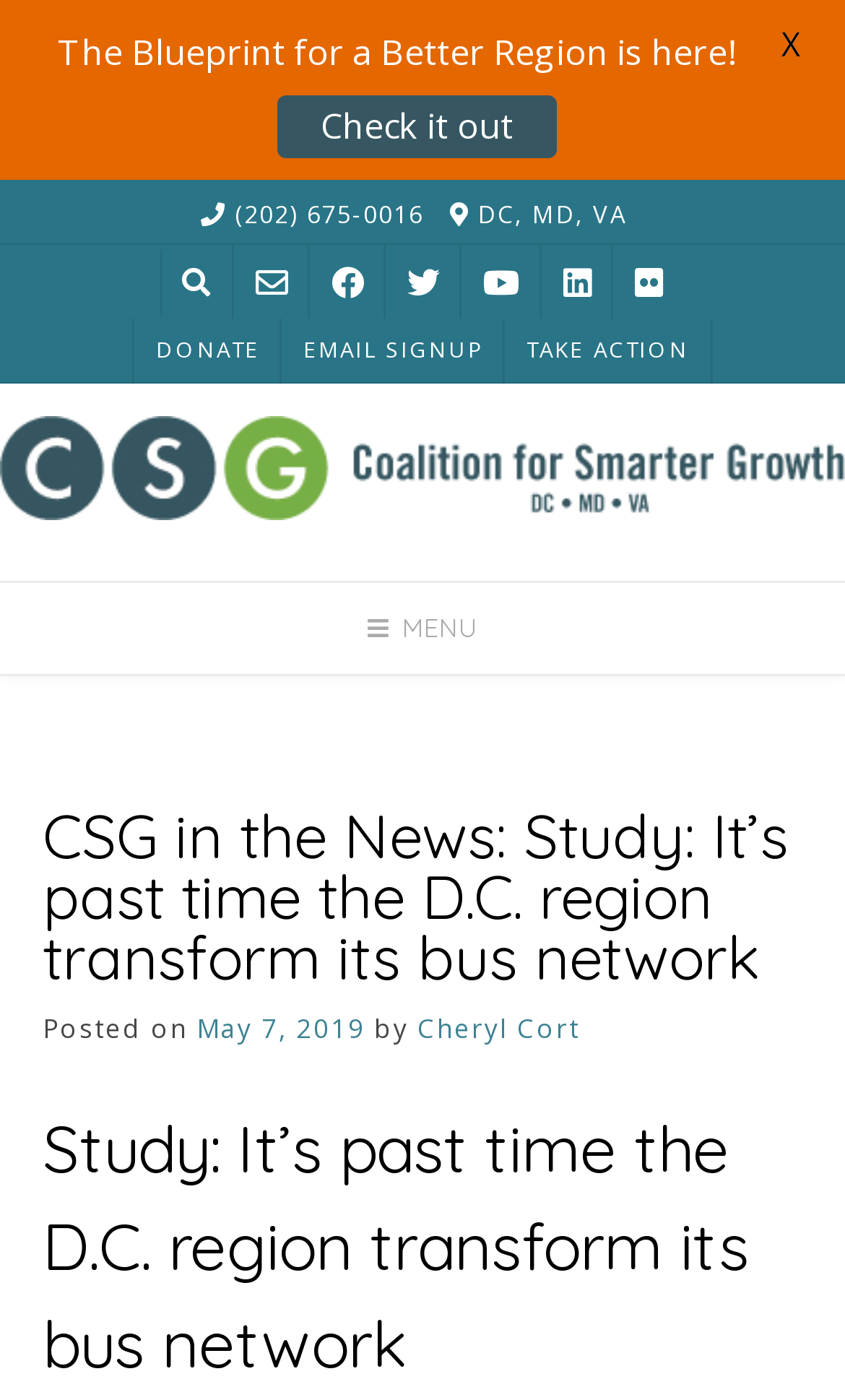Find the bounding box coordinates of the clickable region needed to perform the following instruction: "Click the donate button". The coordinates should be provided as four float numbers between 0 and 1, i.e., [left, top, right, bottom].

[0.159, 0.228, 0.333, 0.275]